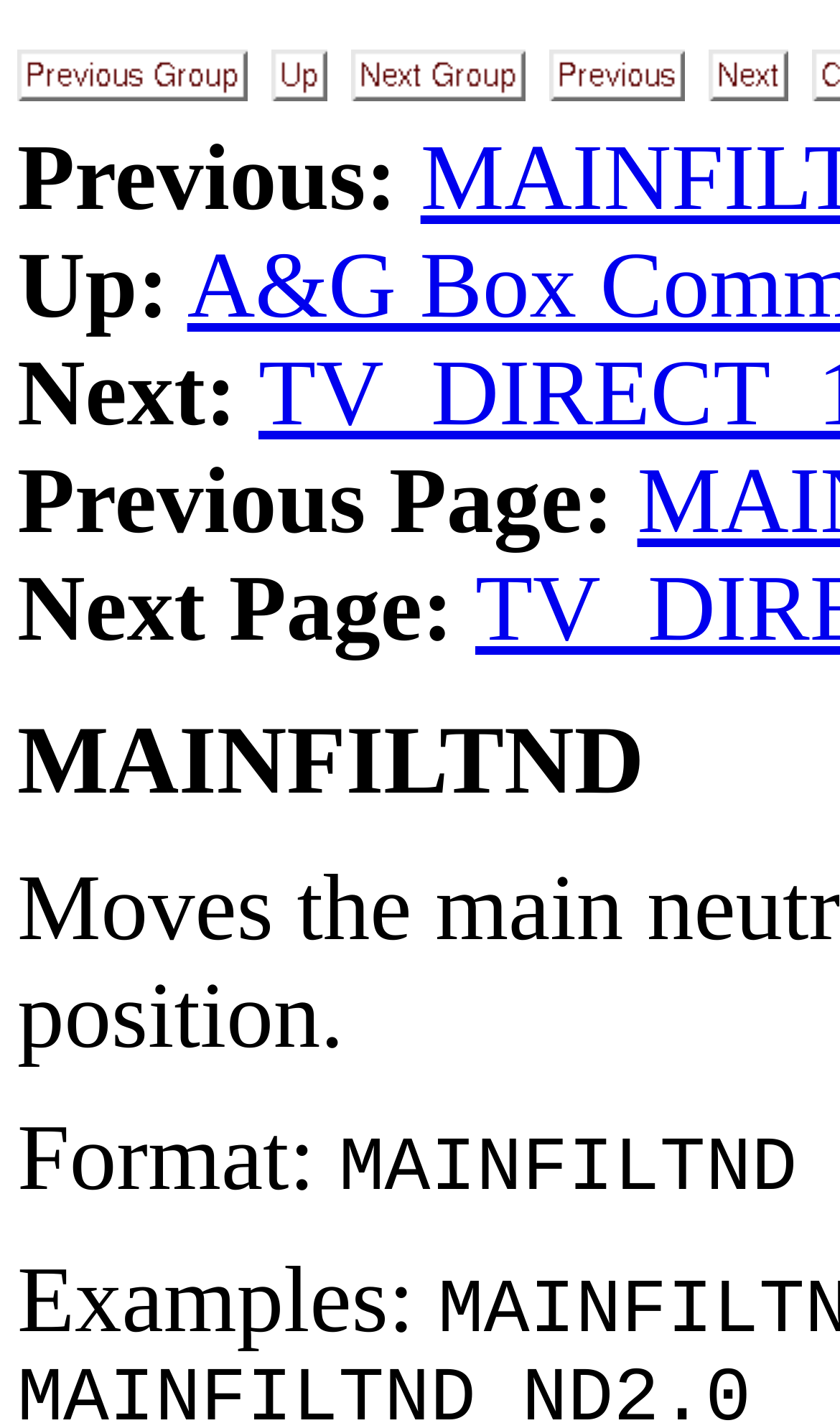Given the element description parent_node: Previous: MAINFILTC name="tex2html2866", identify the bounding box coordinates for the UI element on the webpage screenshot. The format should be (top-left x, top-left y, bottom-right x, bottom-right y), with values between 0 and 1.

[0.843, 0.051, 0.938, 0.077]